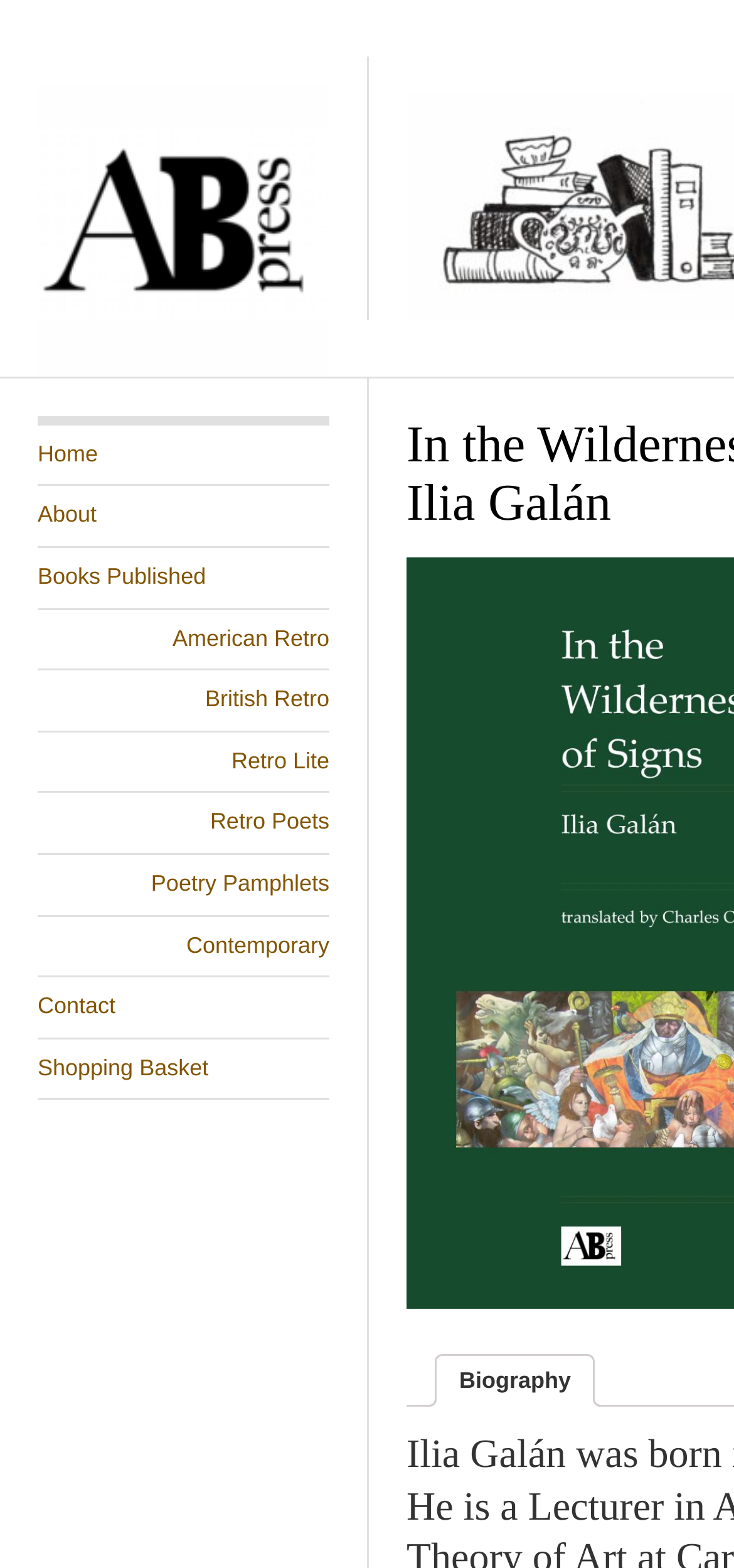Respond to the question below with a single word or phrase:
What is the text of the link inside the 'Biography' tab?

Biography